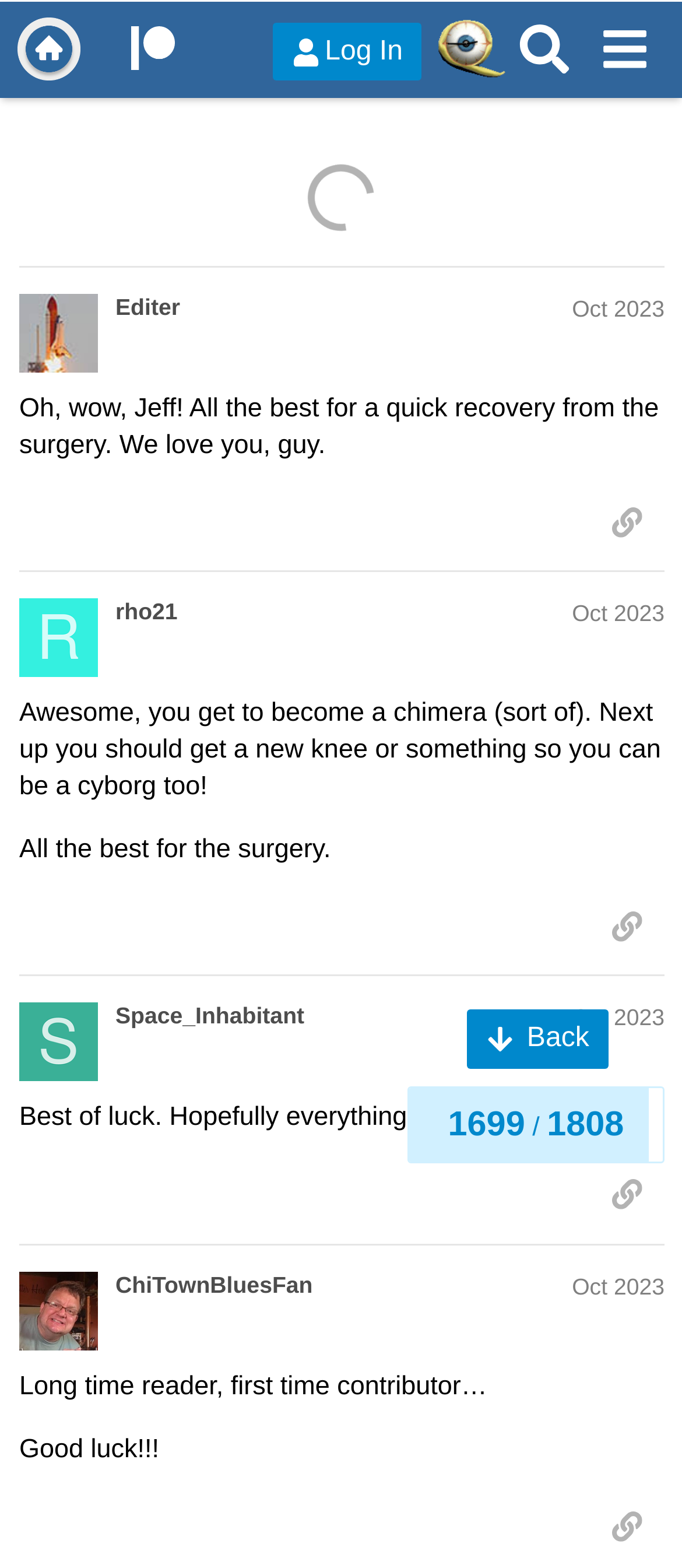Identify the bounding box coordinates for the region to click in order to carry out this instruction: "Share a link to post #1714". Provide the coordinates using four float numbers between 0 and 1, formatted as [left, top, right, bottom].

[0.864, 0.204, 0.974, 0.246]